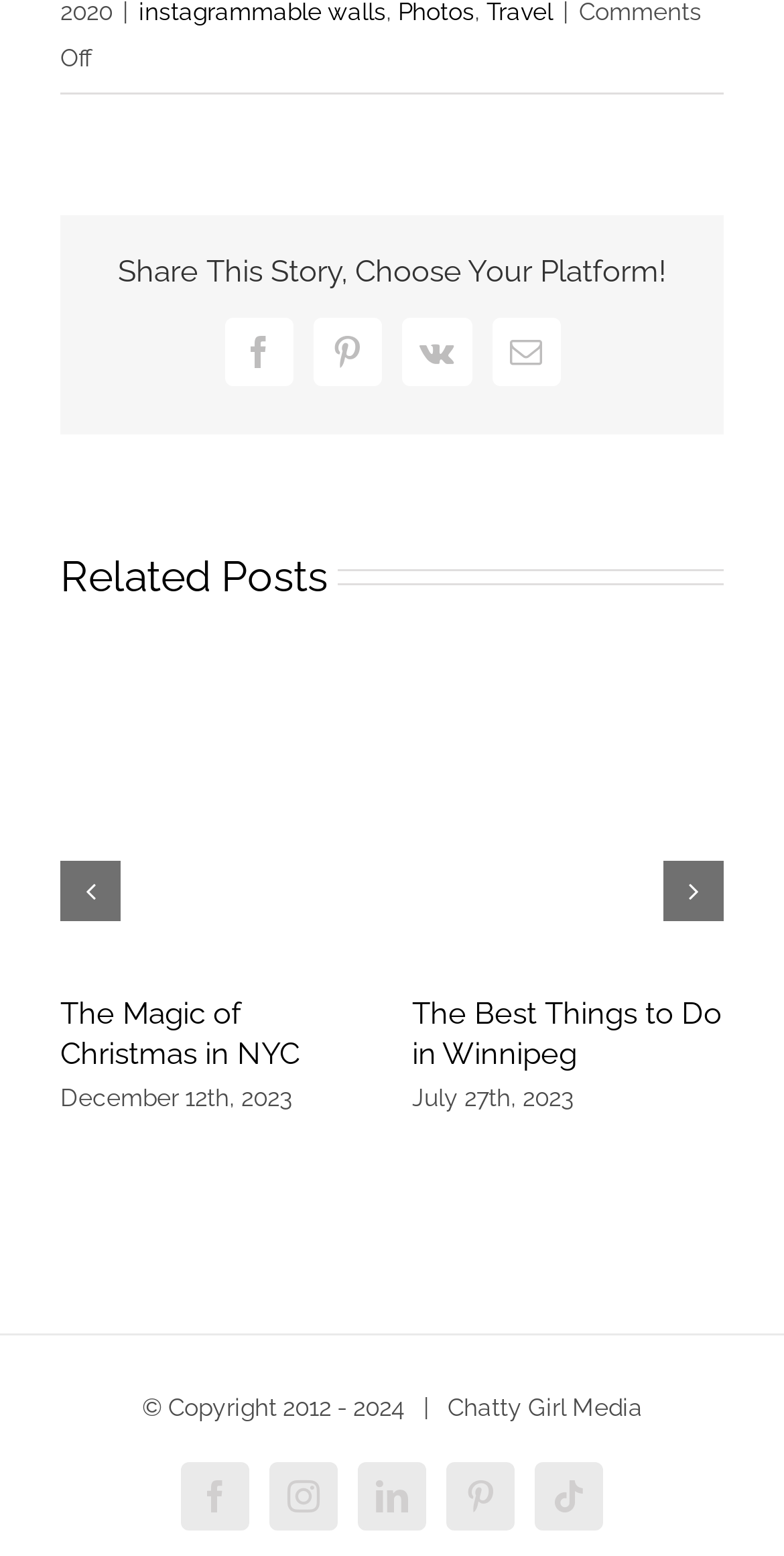What is the purpose of the 'Previous slide' and 'Next slide' buttons?
Refer to the image and provide a detailed answer to the question.

The 'Previous slide' and 'Next slide' buttons are located below the related posts section and are likely used to navigate through the related posts, allowing users to view more posts without having to reload the page.